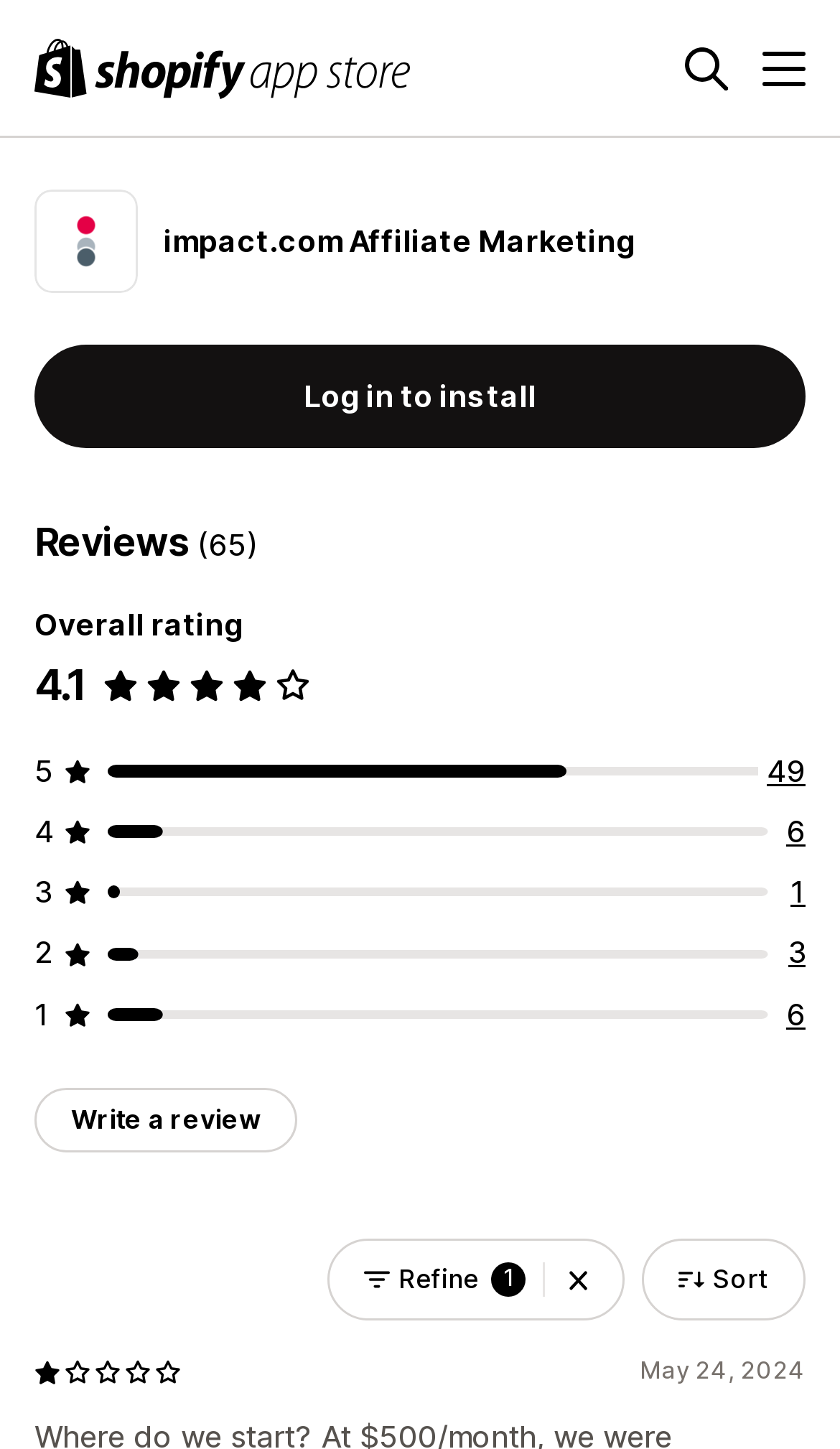Determine the webpage's heading and output its text content.

impact.com Affiliate Marketing